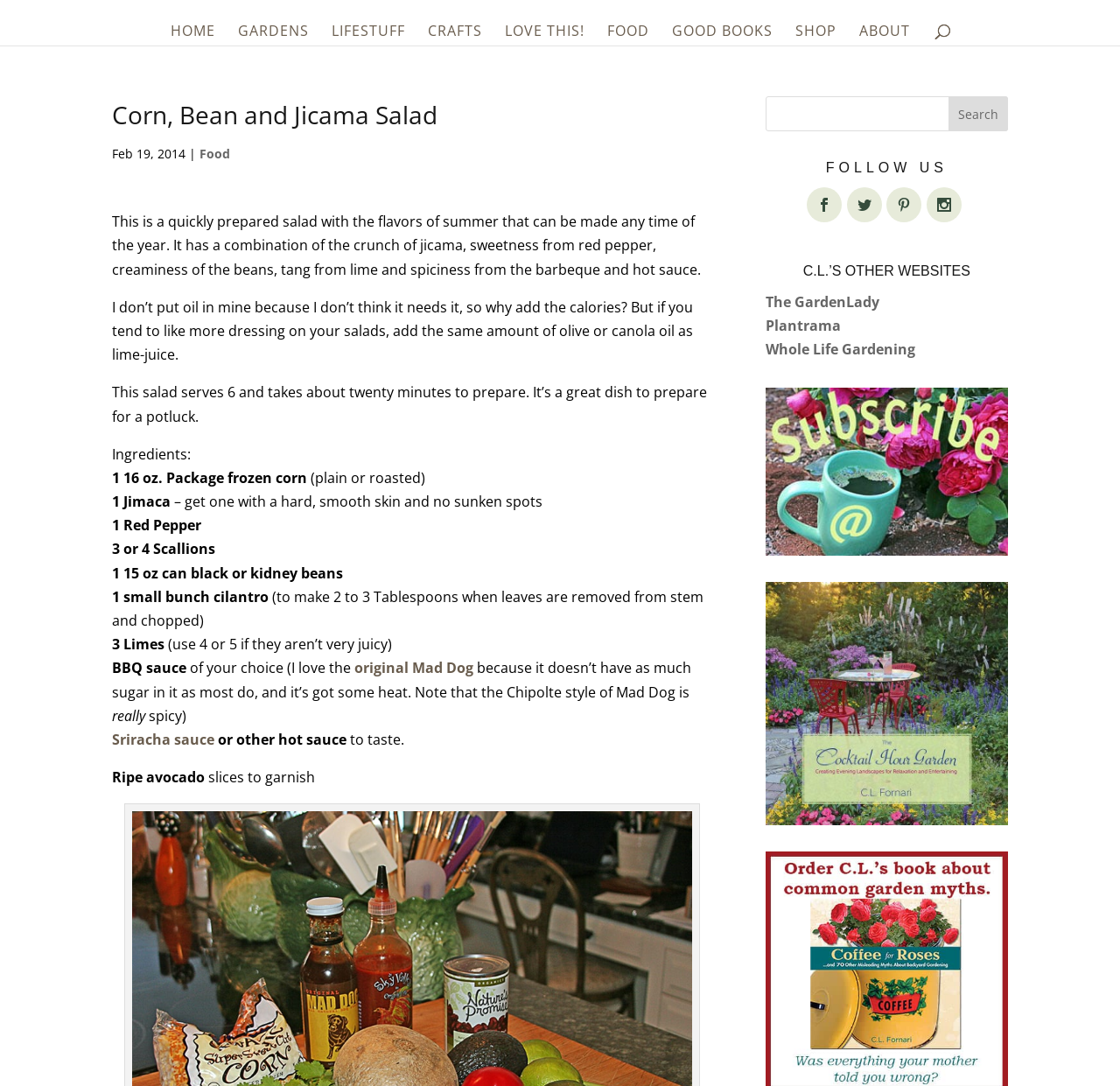How many servings does the salad recipe yield?
Based on the visual content, answer with a single word or a brief phrase.

6